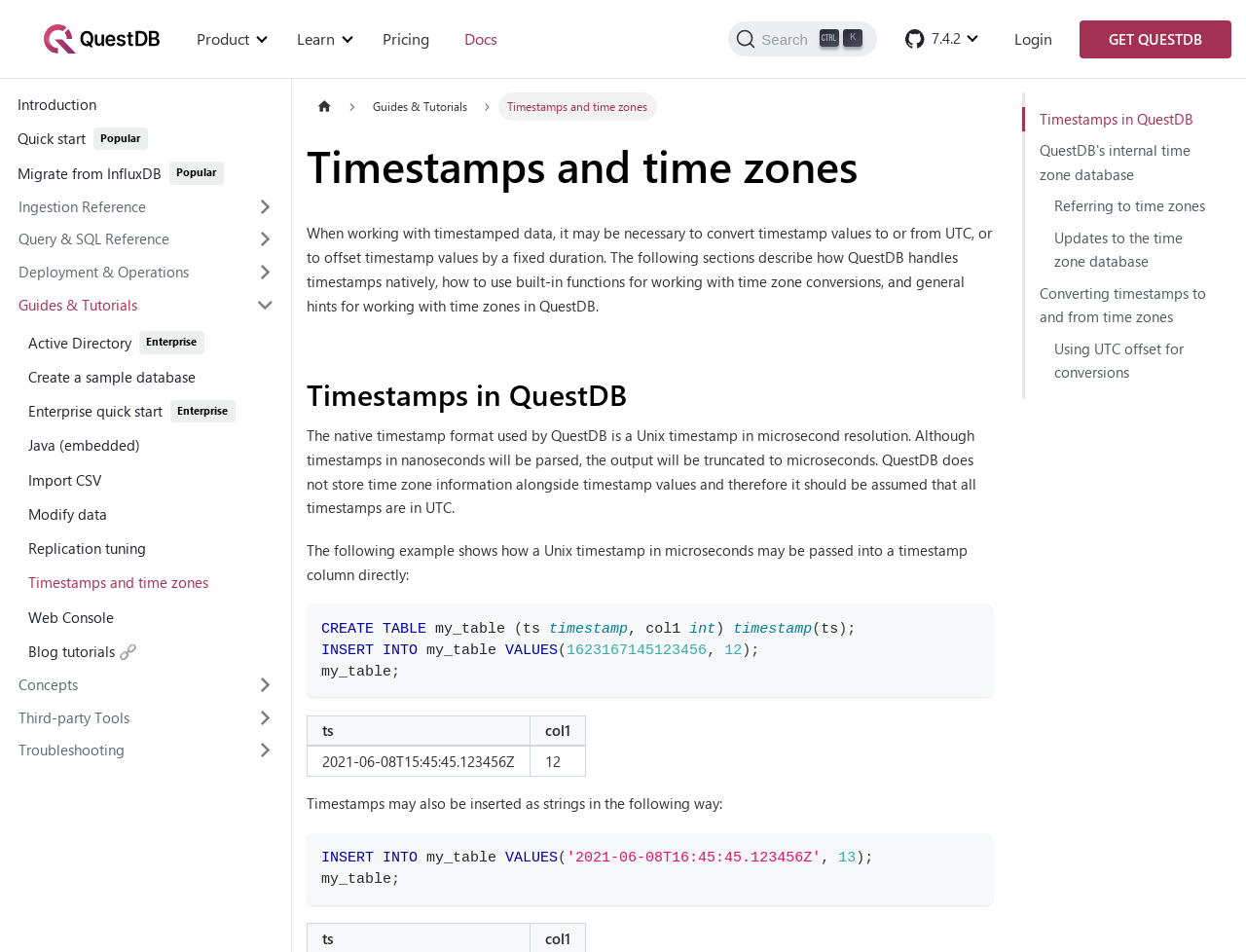How many columns are in the table example?
From the image, respond using a single word or phrase.

2